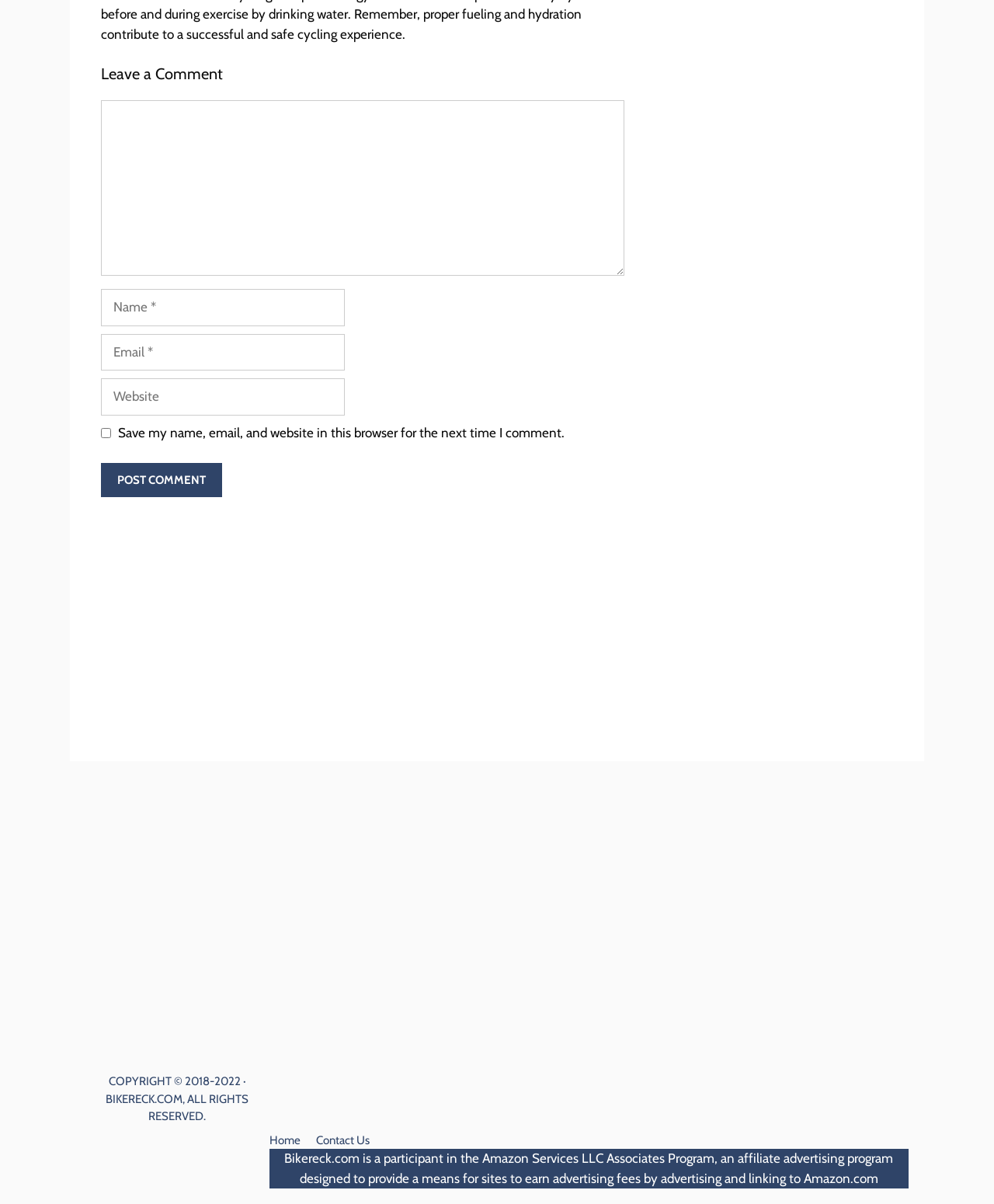Identify the bounding box for the described UI element. Provide the coordinates in (top-left x, top-left y, bottom-right x, bottom-right y) format with values ranging from 0 to 1: Terms of Service

None